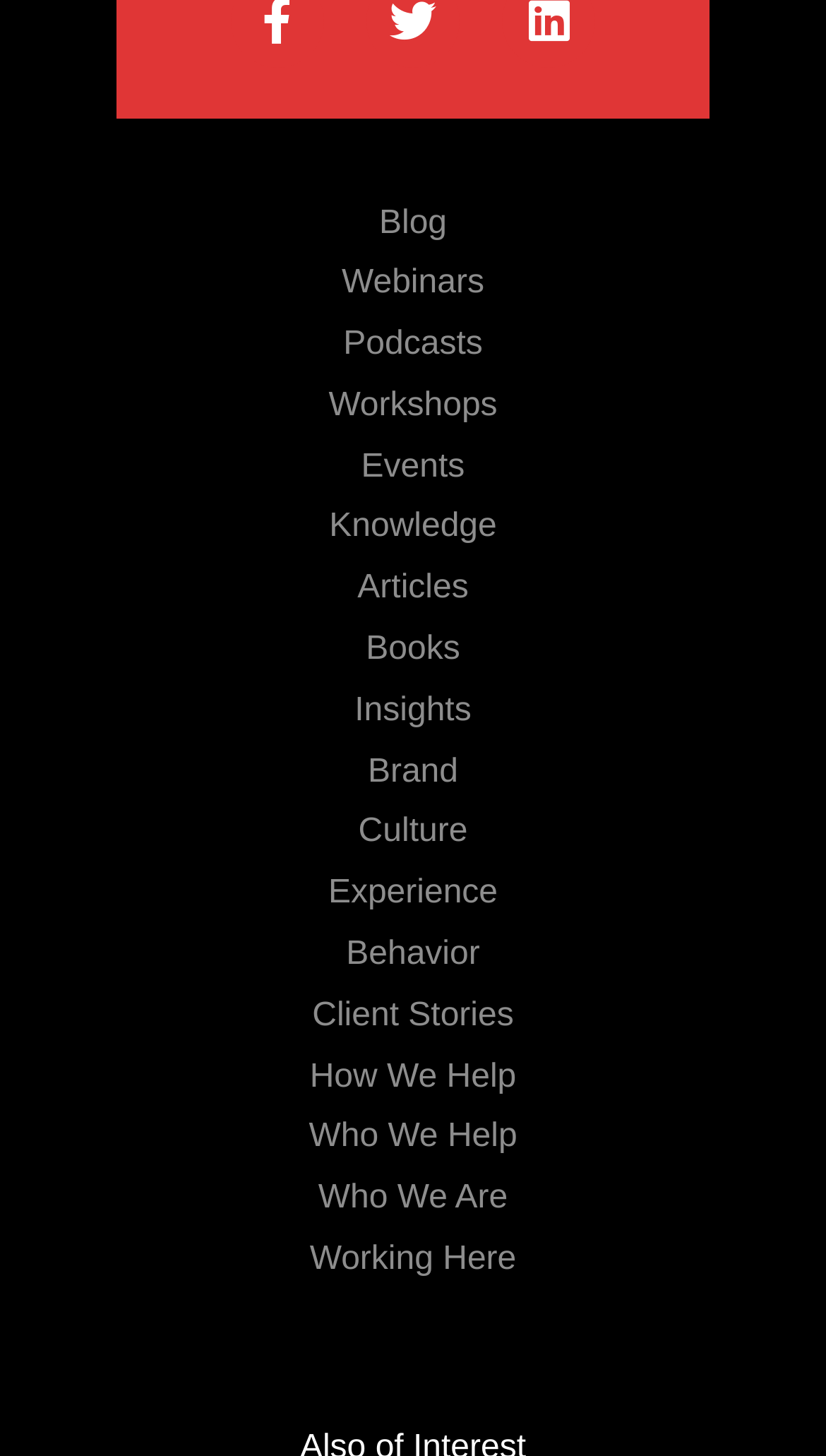Find the UI element described as: "Working Here" and predict its bounding box coordinates. Ensure the coordinates are four float numbers between 0 and 1, [left, top, right, bottom].

[0.05, 0.845, 0.95, 0.887]